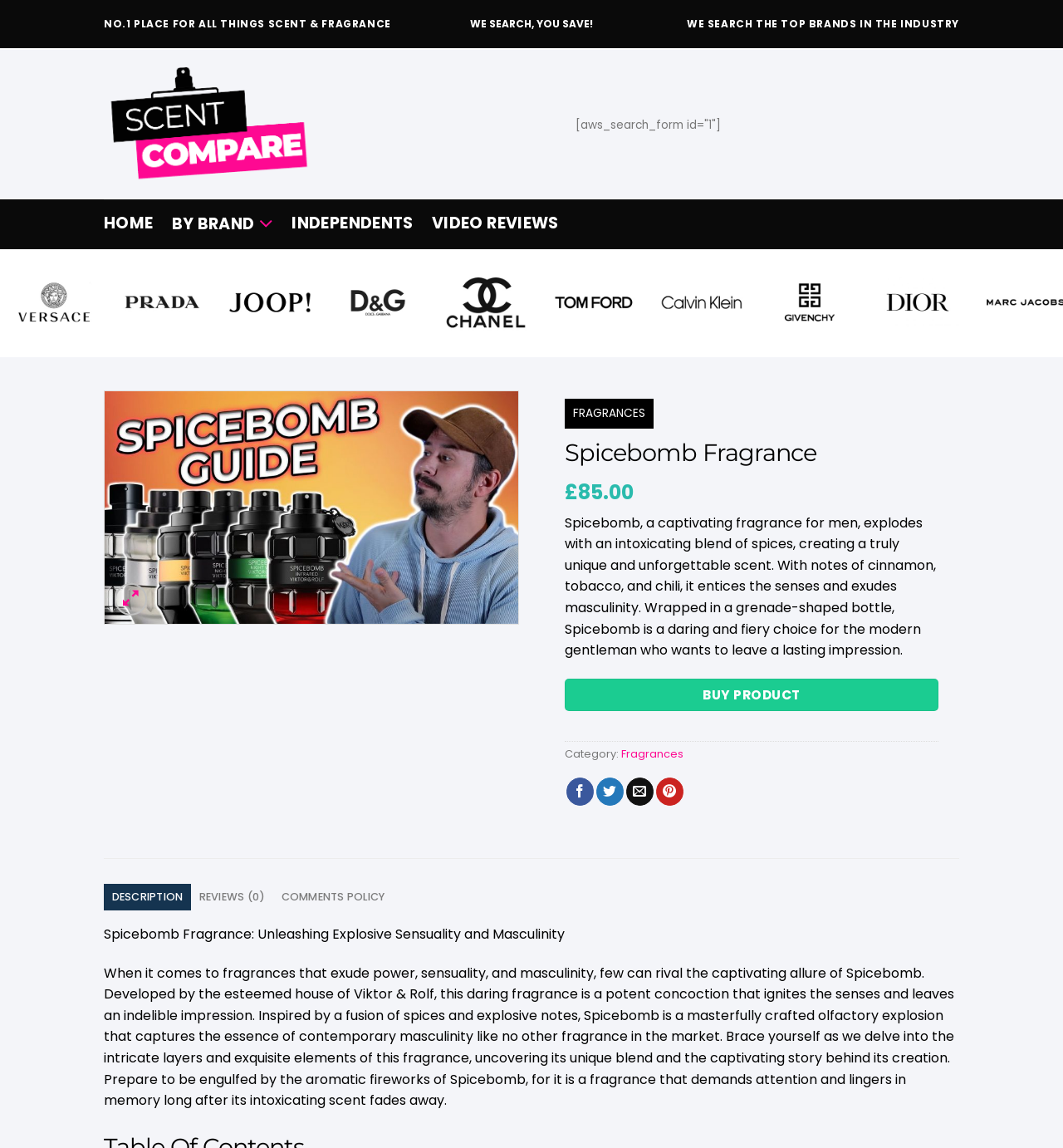Describe every aspect of the webpage in a detailed manner.

The webpage is about Spicebomb fragrance, a product from Scent Compare. At the top, there is a header section with a logo and a navigation menu. The logo is an image with the text "Scent Compare" and is positioned at the top-left corner of the page. The navigation menu consists of links to "HOME", "BY BRAND", "INDEPENDENTS", and "VIDEO REVIEWS", which are aligned horizontally and situated below the logo.

Below the header section, there is a search form with a text input field and a button. The search form is centered on the page and has a heading that reads "NO.1 PLACE FOR ALL THINGS SCENT & FRAGRANCE" above it.

The main content of the page is dedicated to the Spicebomb fragrance product. There is a heading that reads "Spicebomb Fragrance" and a product description that provides details about the fragrance, including its notes, characteristics, and packaging. The product description is accompanied by a price tag of £85.00.

Below the product description, there are buttons to "BUY PRODUCT" and share the product on social media platforms like Facebook, Twitter, and Pinterest. There is also a category link that reads "Fragrances" and a tab list with three tabs: "DESCRIPTION", "REVIEWS (0)", and "COMMENTS POLICY". The "DESCRIPTION" tab is selected by default and displays a detailed description of the Spicebomb fragrance.

At the bottom of the page, there is a footer section with a link to "Go to top" and a copyright notice. The footer section is positioned at the bottom-right corner of the page.